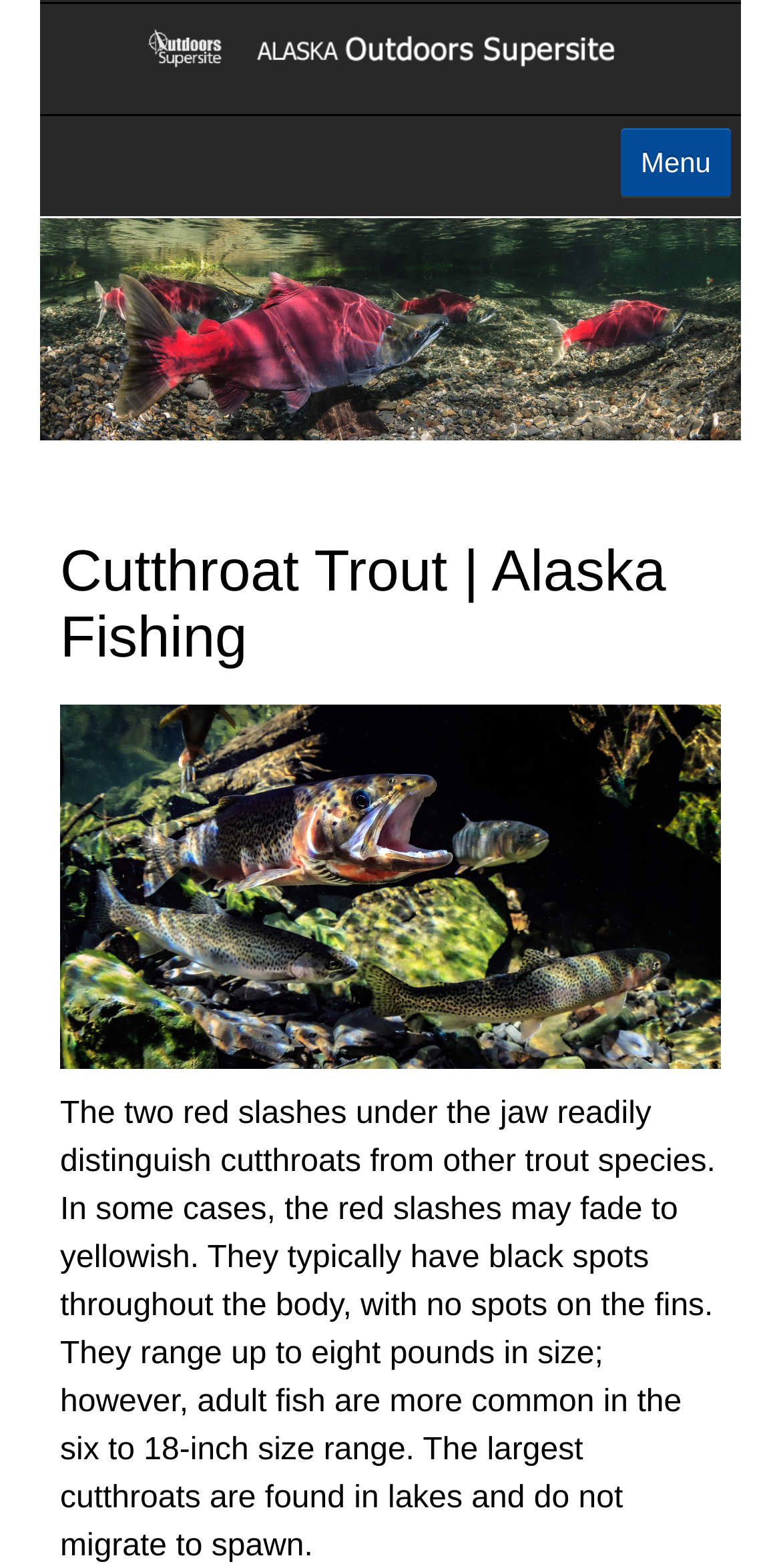Carefully examine the image and provide an in-depth answer to the question: How many pounds can cutthroat trout weigh?

I found the answer in the descriptive text about cutthroat trout, which states that they can range up to eight pounds in size.